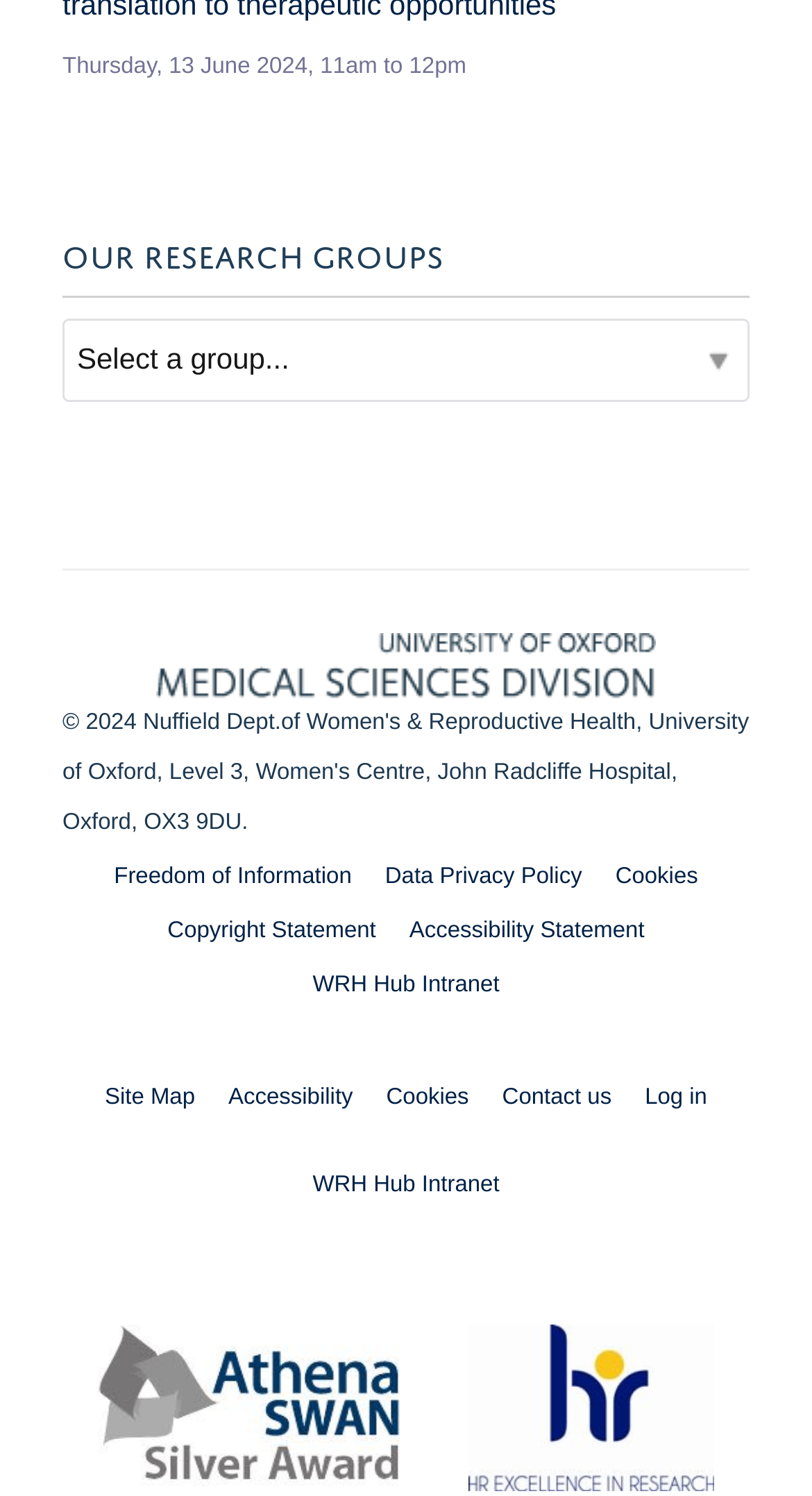What is the name of the image at the bottom of the webpage?
Please give a detailed and thorough answer to the question, covering all relevant points.

The answer can be found by looking at the image element at the bottom of the webpage, which has the alt text 'HR Excellence in Research'.